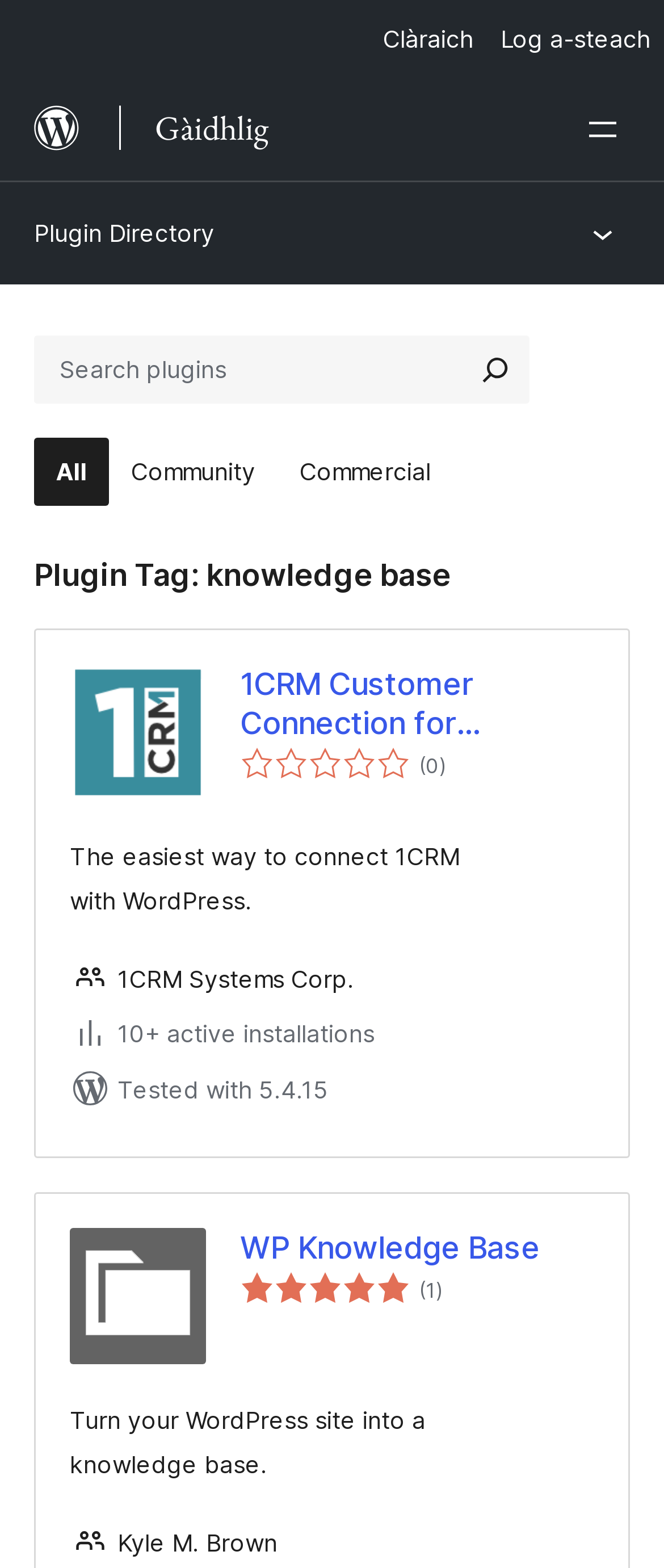What is the purpose of the 'WP Knowledge Base' plugin?
Please provide a comprehensive and detailed answer to the question.

I determined the purpose of the 'WP Knowledge Base' plugin by looking at the text 'Turn your WordPress site into a knowledge base' which is located next to the plugin description. This text indicates the purpose of the plugin.